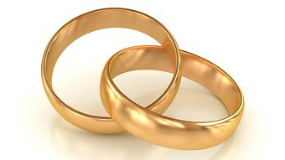Offer a meticulous description of the image.

The image features two interlocked gold wedding rings, symbolizing love, commitment, and partnership. The rings are polished and gleaming, reflecting light in a way that emphasizes their elegant curves. These rings are often associated with the institution of marriage, representing not only a legal contract but also a deep emotional bond between partners. This visual encapsulates the essence of “international marriages,” hinting at the social and legal implications of marrying across borders in an increasingly globalized world. The presence of the rings evokes themes of unity and the shared journey of countless couples navigating their diverse cultural landscapes.